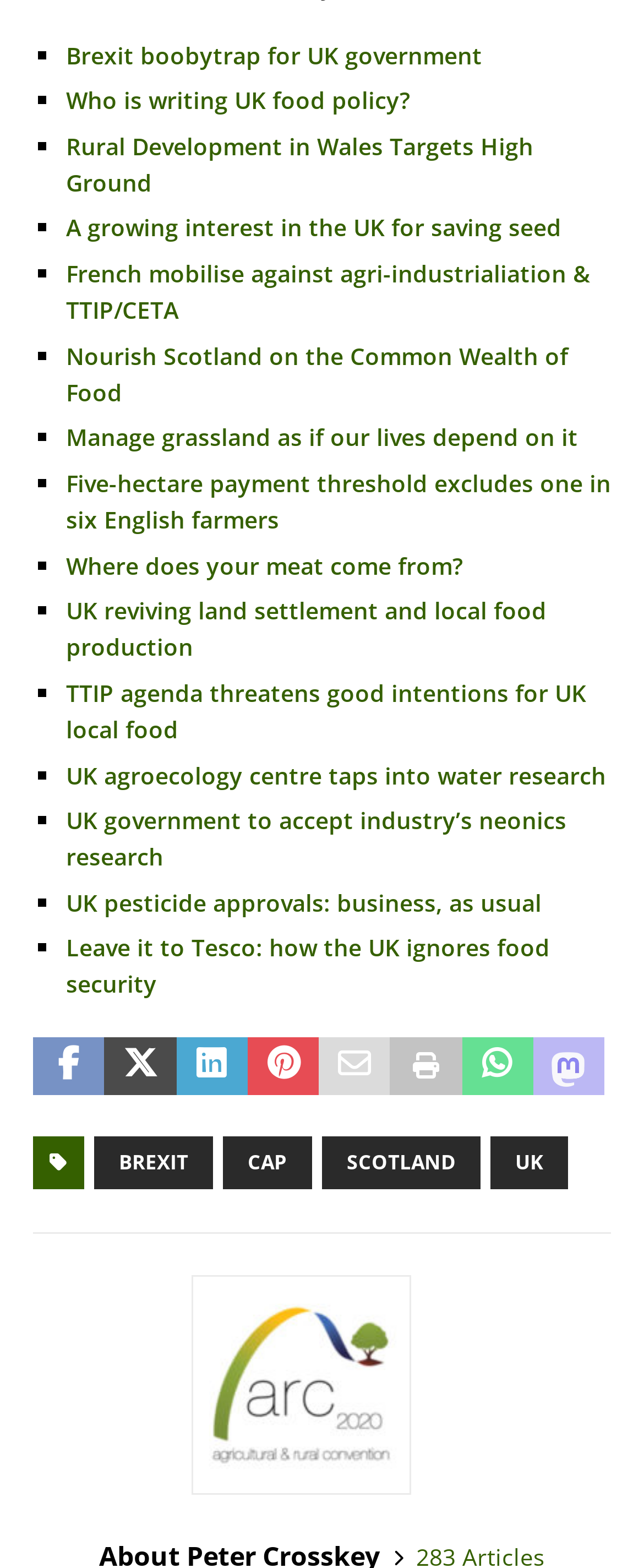What is the purpose of the icons at the bottom?
Give a one-word or short phrase answer based on the image.

Sharing